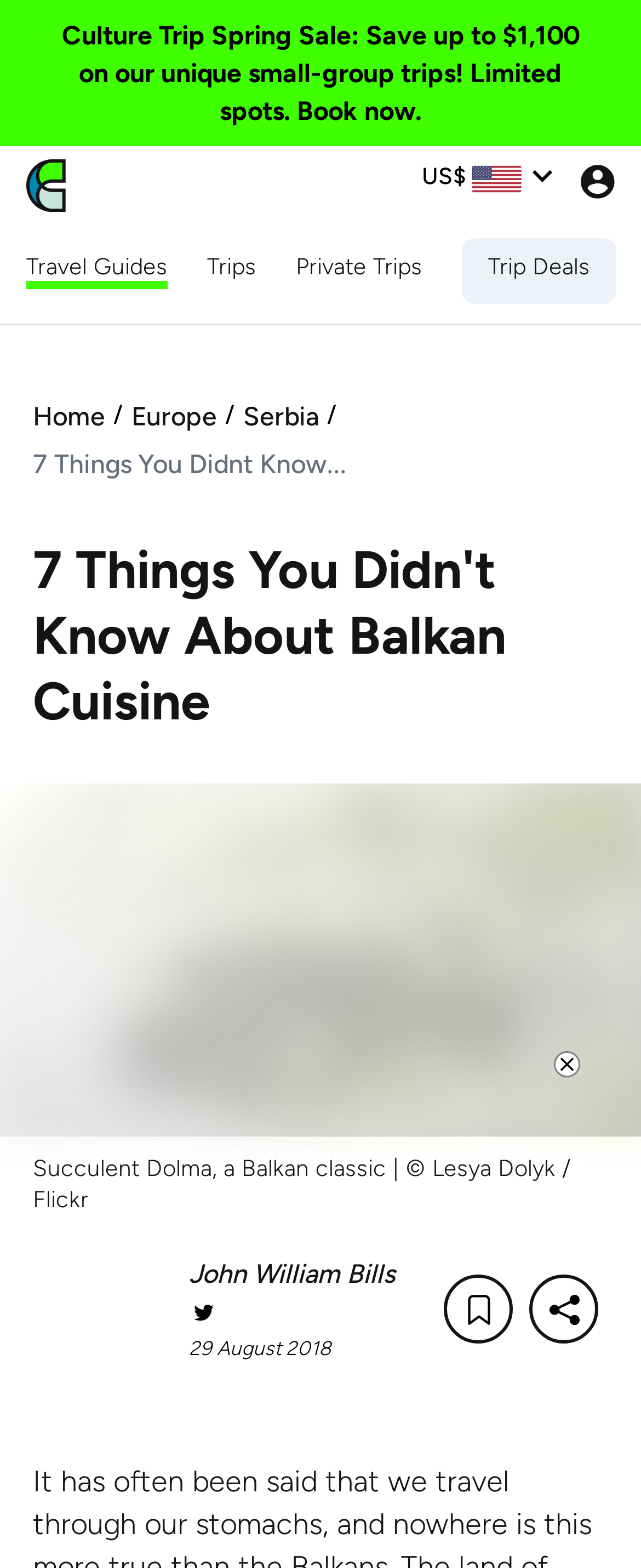Give a one-word or short phrase answer to the question: 
When was the article published?

29 August 2018